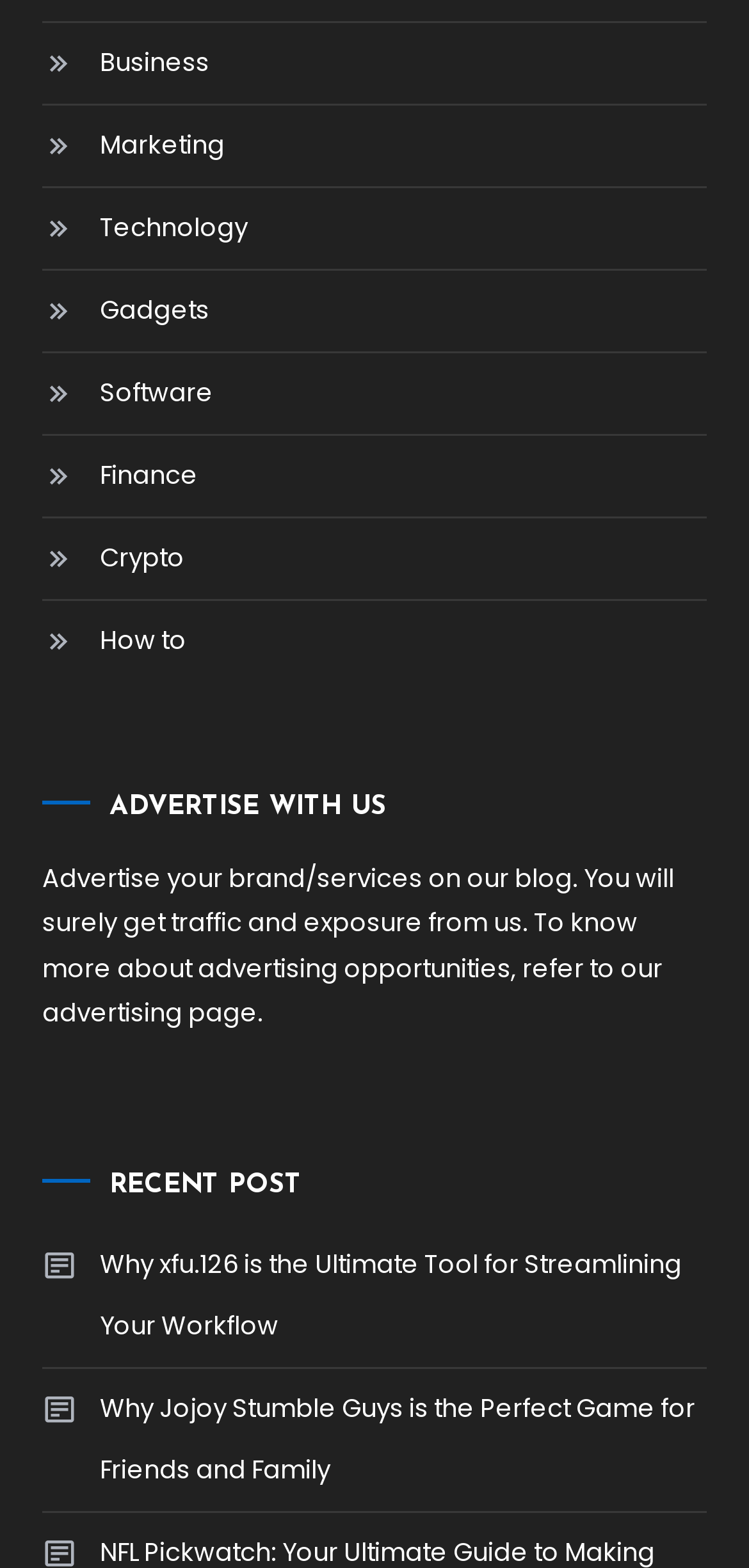How many recent posts are listed?
Provide a well-explained and detailed answer to the question.

I counted the number of links under the 'RECENT POST' heading, which are 2 in total.